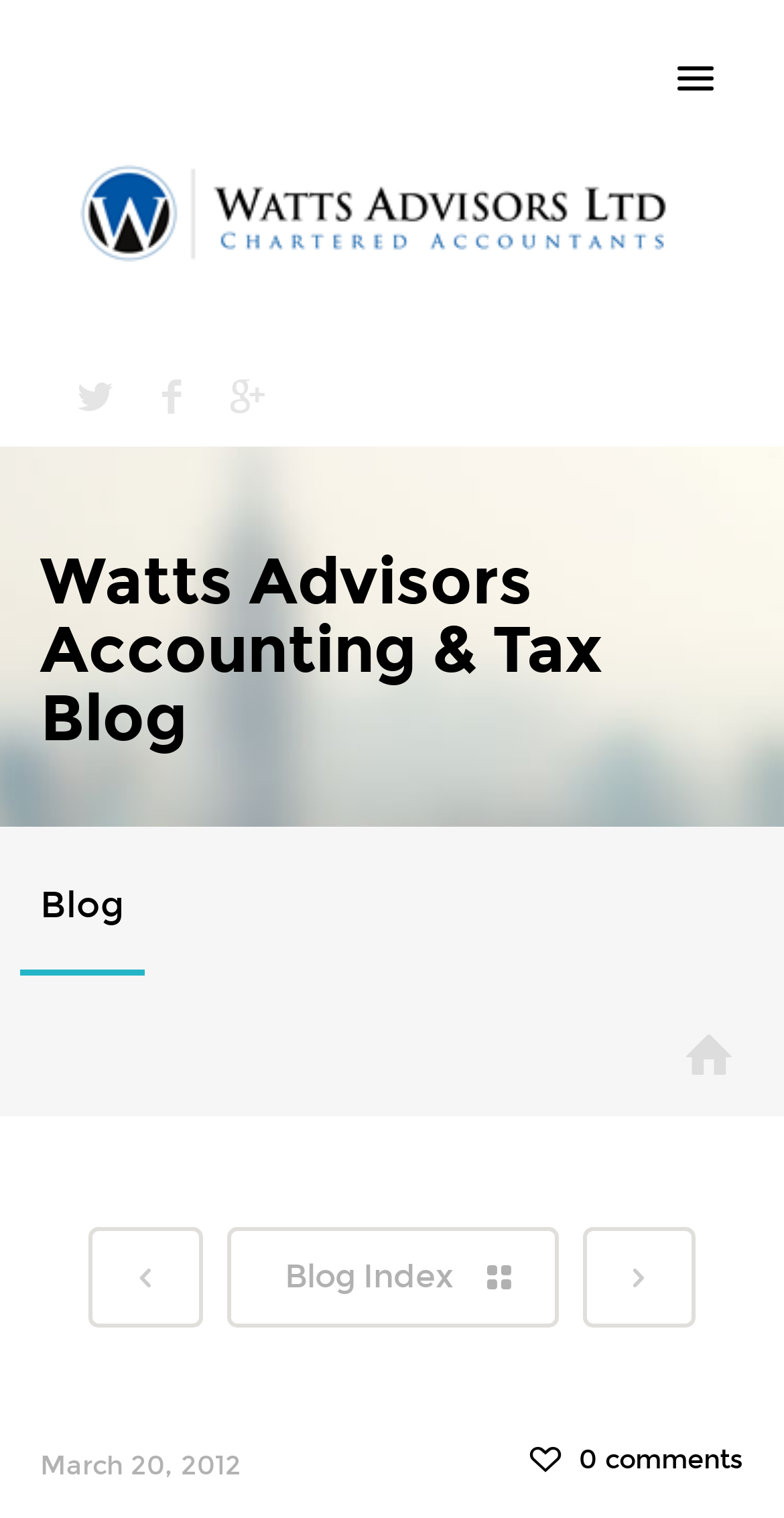Please provide a brief answer to the following inquiry using a single word or phrase:
What is the name of the company?

Watts Advisors Ltd.